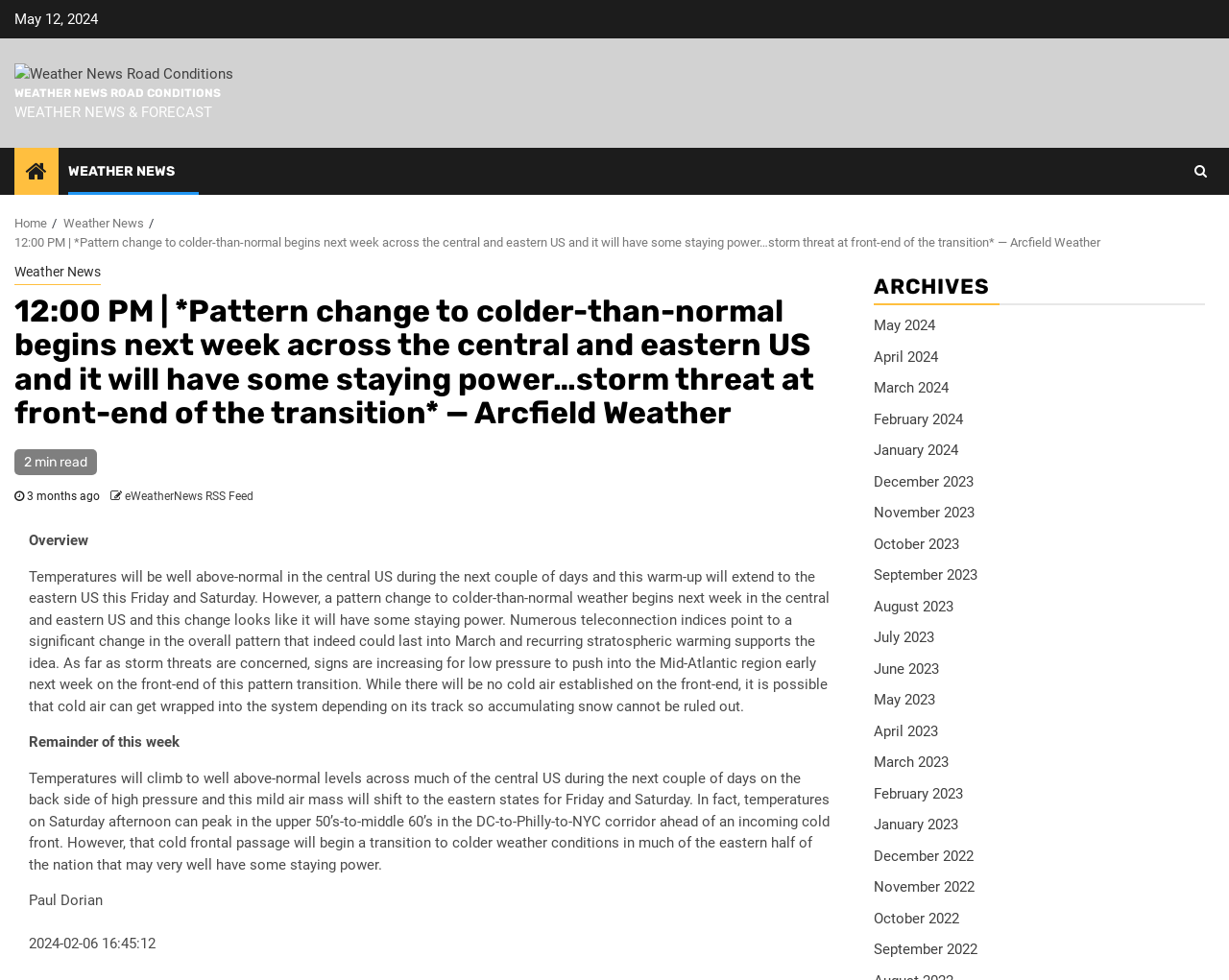Determine the bounding box coordinates of the clickable element necessary to fulfill the instruction: "Click on the 'Weather News Road Conditions' link". Provide the coordinates as four float numbers within the 0 to 1 range, i.e., [left, top, right, bottom].

[0.012, 0.066, 0.19, 0.083]